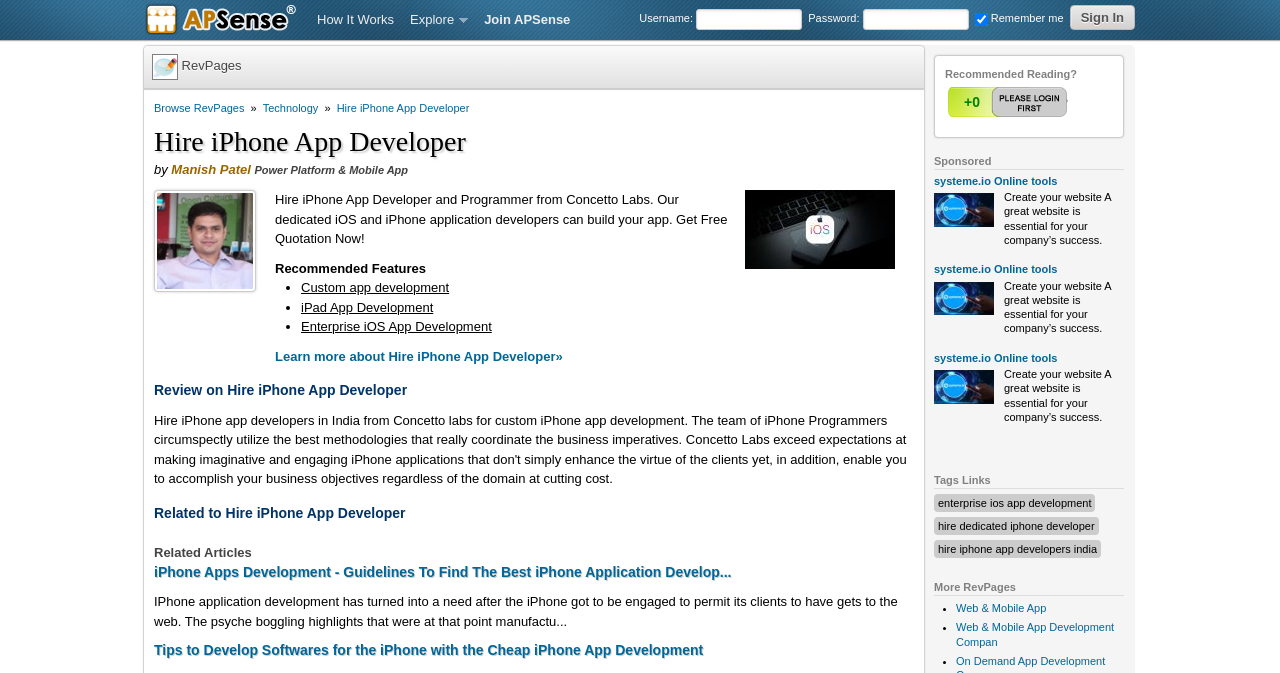Predict the bounding box coordinates of the UI element that matches this description: "How It Works". The coordinates should be in the format [left, top, right, bottom] with each value between 0 and 1.

[0.241, 0.0, 0.314, 0.059]